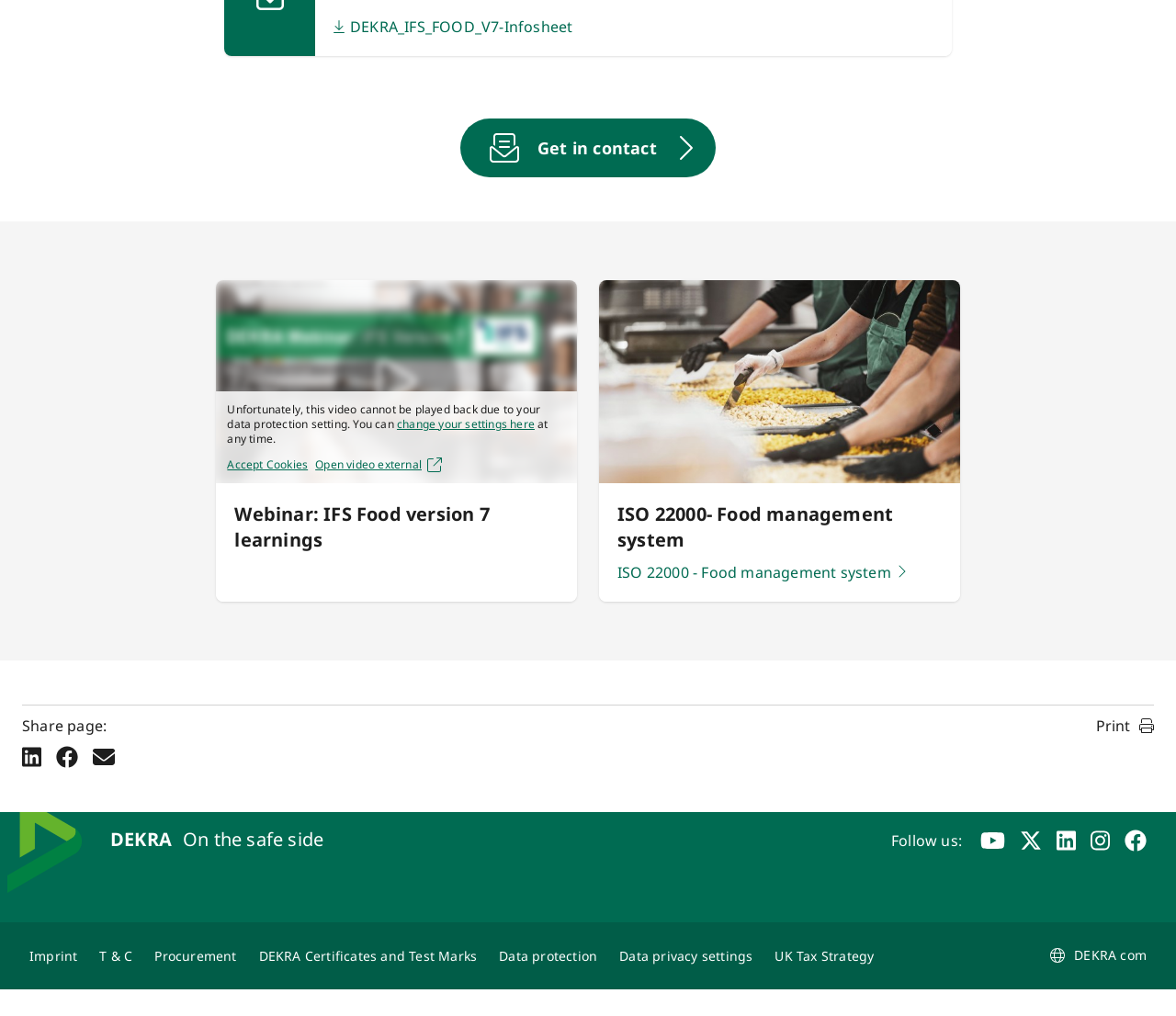What is the company name at the bottom of the page?
Please provide an in-depth and detailed response to the question.

The company name at the bottom of the page can be found by looking at the static text element 'DEKRA' which is part of the footer section.